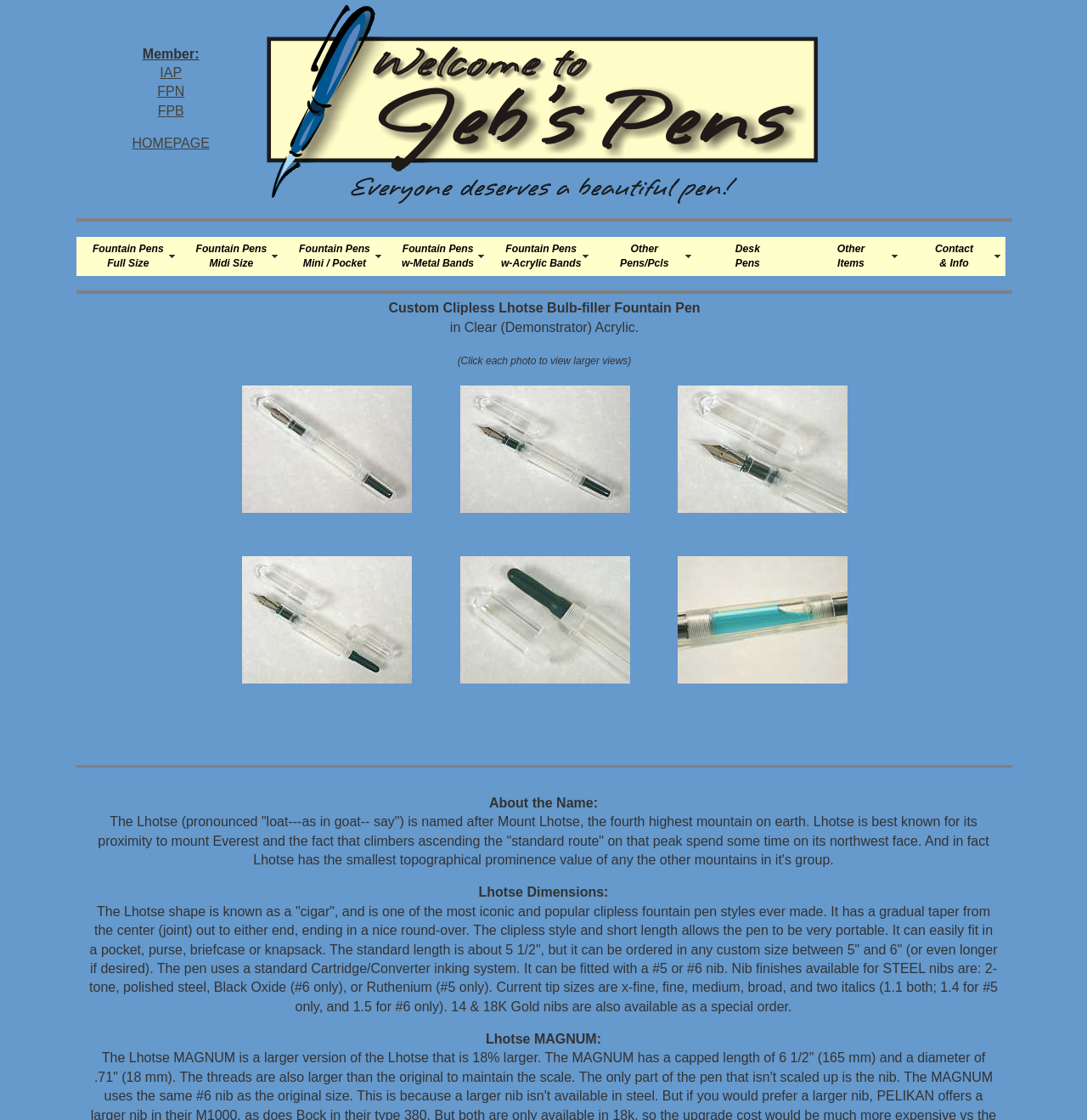Describe all the key features of the webpage in detail.

This webpage is about JEB's PENs, a company specializing in hand-turned custom fountain pens, desk pens, and other pen-related accessories. At the top of the page, there is a layout table with three cells. The first cell contains links to "IAP", "FPN", "FPB", and "HOMEPAGE". The second cell has a welcome message, "Welcome to JEB's PENs - Everyone deserves a beautiful pen!", accompanied by an image. The third cell is empty.

Below the layout table, there is a horizontal separator, followed by a series of links to different types of fountain pens, including full-size, midi-size, mini/pocket, and those with metal or acrylic bands. There are also links to other pens, desk pens, and other items.

The next section of the page is dedicated to a specific fountain pen, the Custom Clipless Lhotse Bulb-filler Fountain Pen. There is a heading with the pen's name, followed by a description of the pen in clear acrylic. Below this, there are three images of the pen, each with a link to view larger views.

The following section contains more images of the pen, showcasing its different parts, including the bulb, close-up views, and ink flow. Each image has a link to view larger views.

After another horizontal separator, there is a section with text about the name "Lhotse", its origin, and its relation to Mount Everest. This is followed by a section with dimensions and specifications of the pen, including its length, inking system, and available nib finishes and sizes.

Finally, there is a section with the heading "MAGNUM", but it does not contain any additional information.